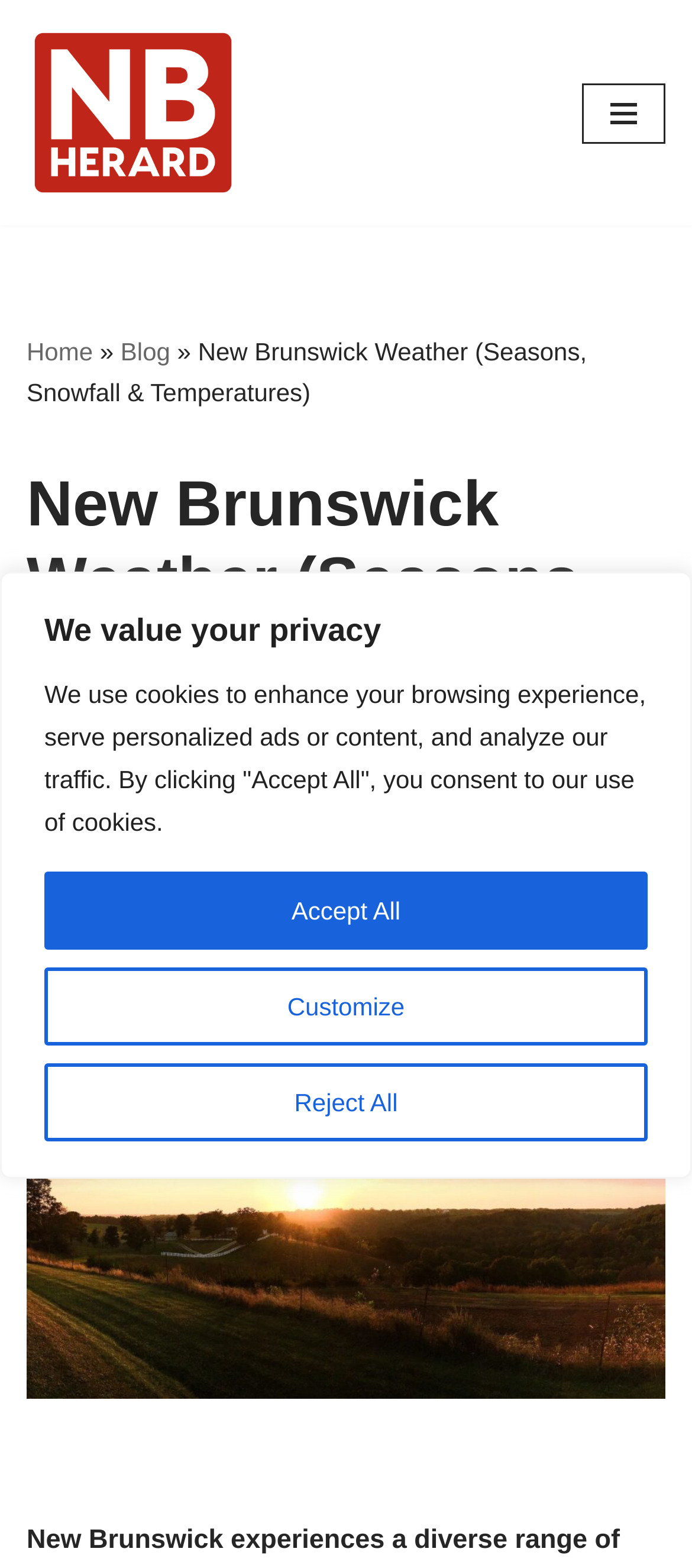Please find the bounding box coordinates of the section that needs to be clicked to achieve this instruction: "Skip to content".

[0.0, 0.036, 0.077, 0.059]